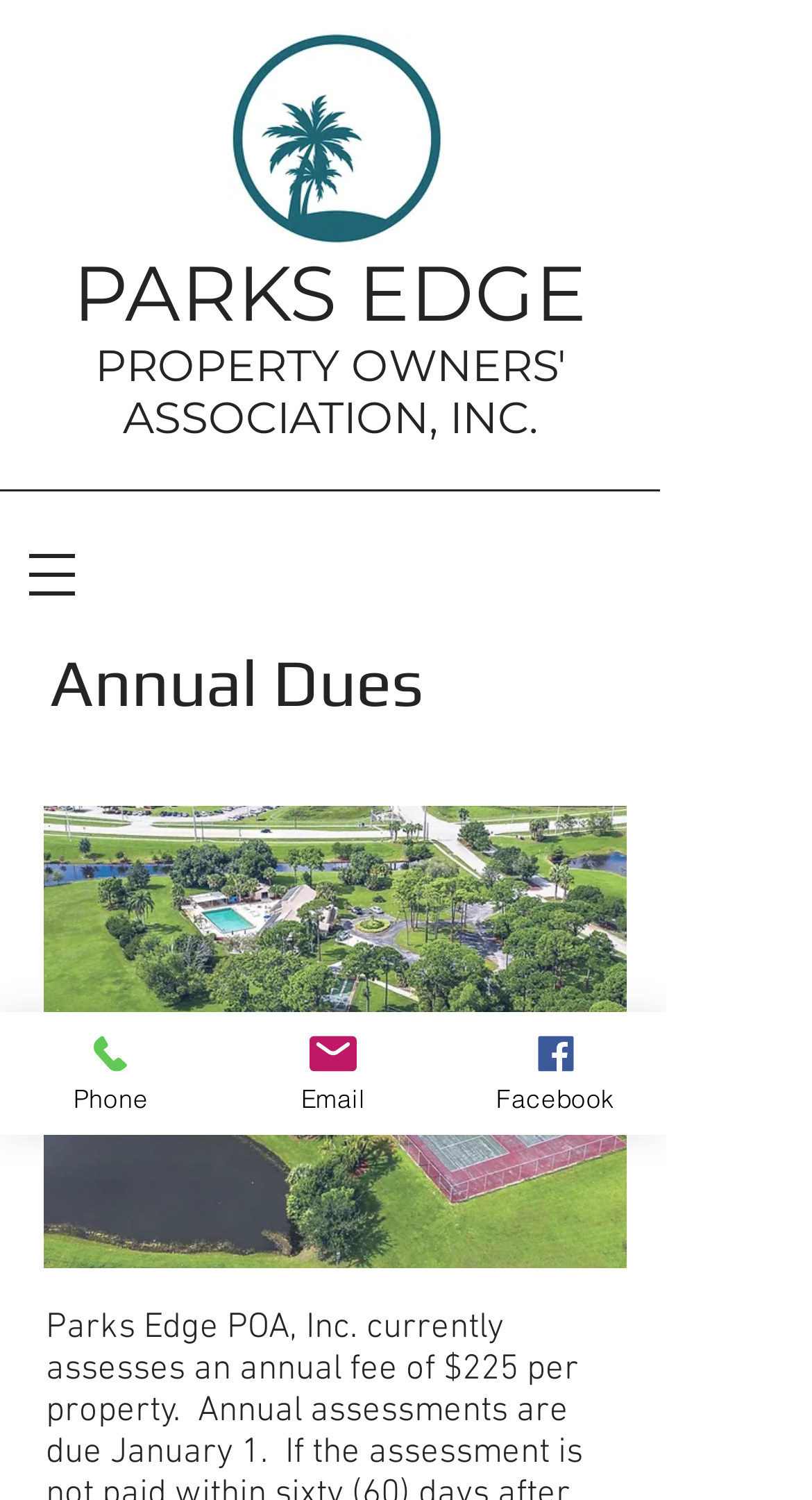Please answer the following question using a single word or phrase: How many social media links are there?

1